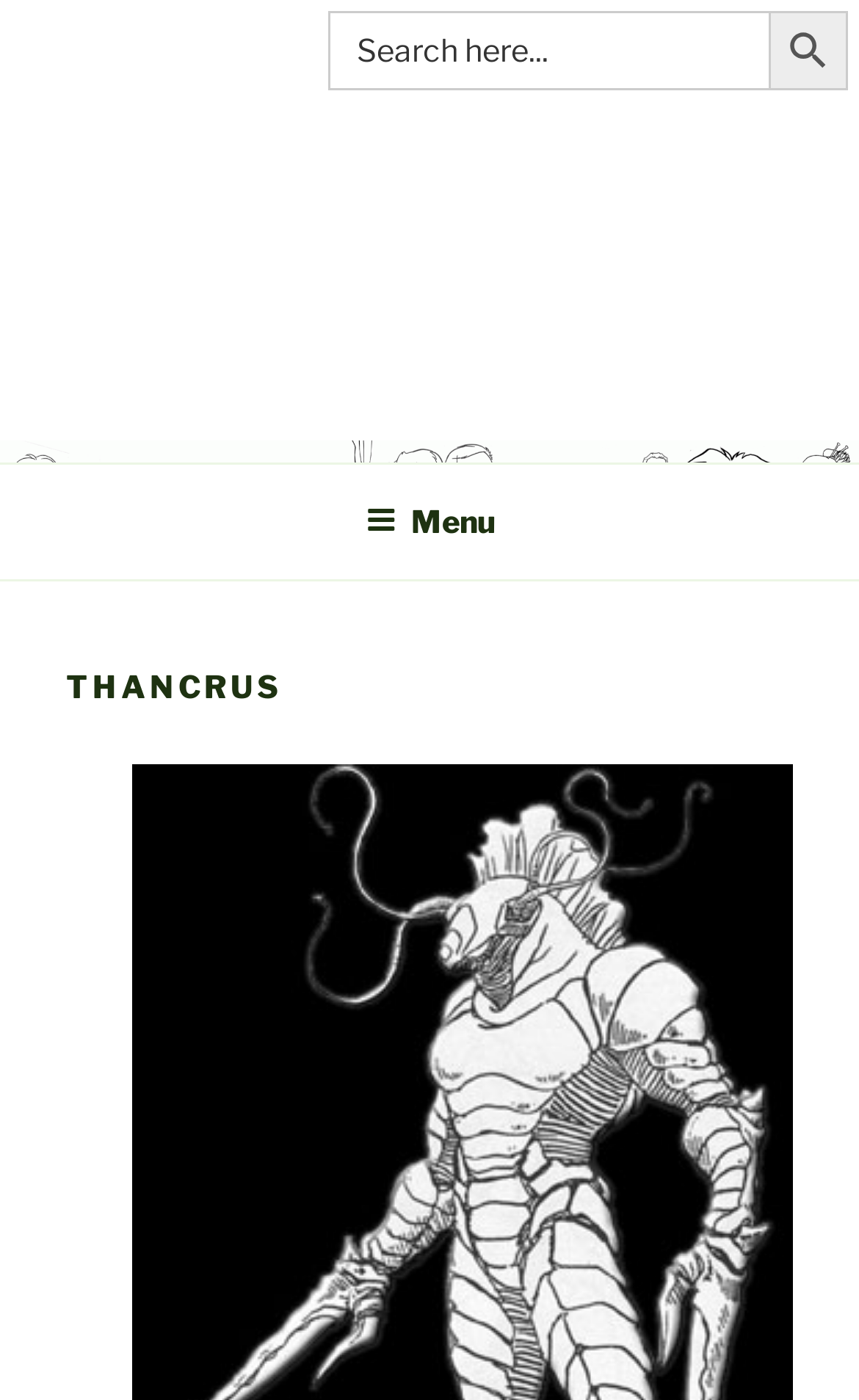Find the bounding box of the UI element described as: "name="submit" value="Add Comment"". The bounding box coordinates should be given as four float values between 0 and 1, i.e., [left, top, right, bottom].

None